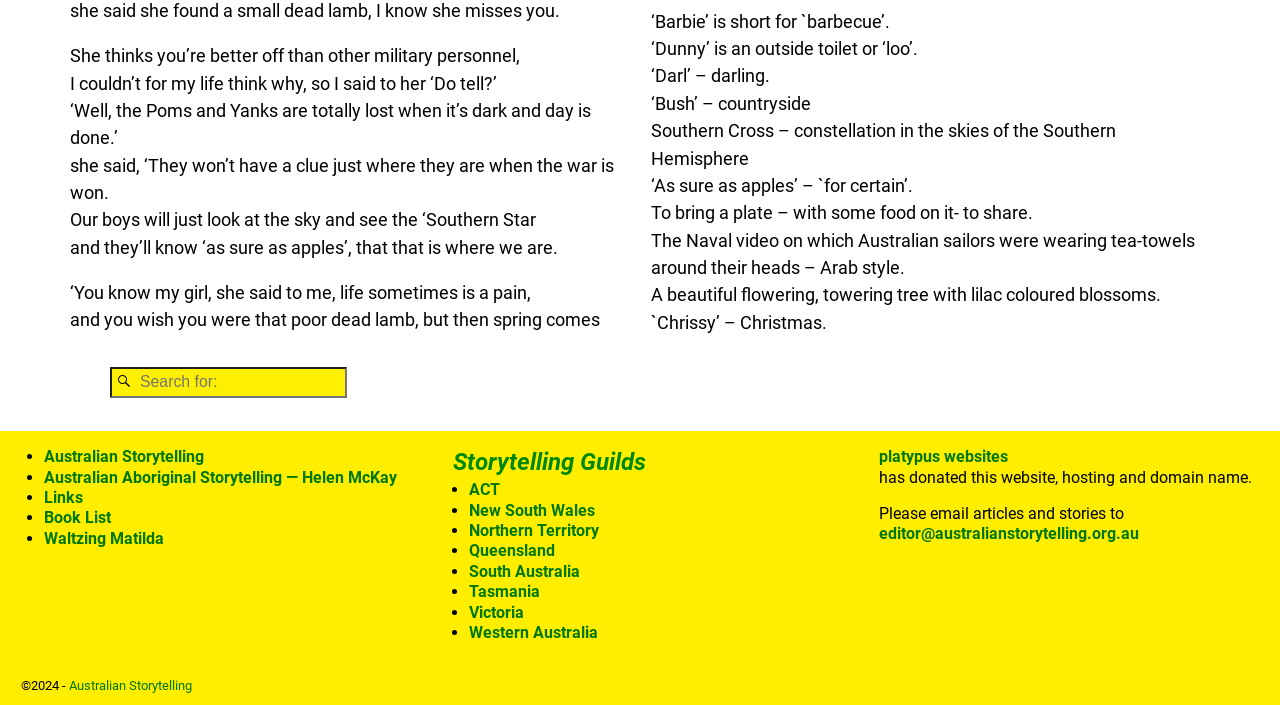Provide the bounding box coordinates for the UI element that is described by this text: "Book List". The coordinates should be in the form of four float numbers between 0 and 1: [left, top, right, bottom].

[0.034, 0.721, 0.087, 0.748]